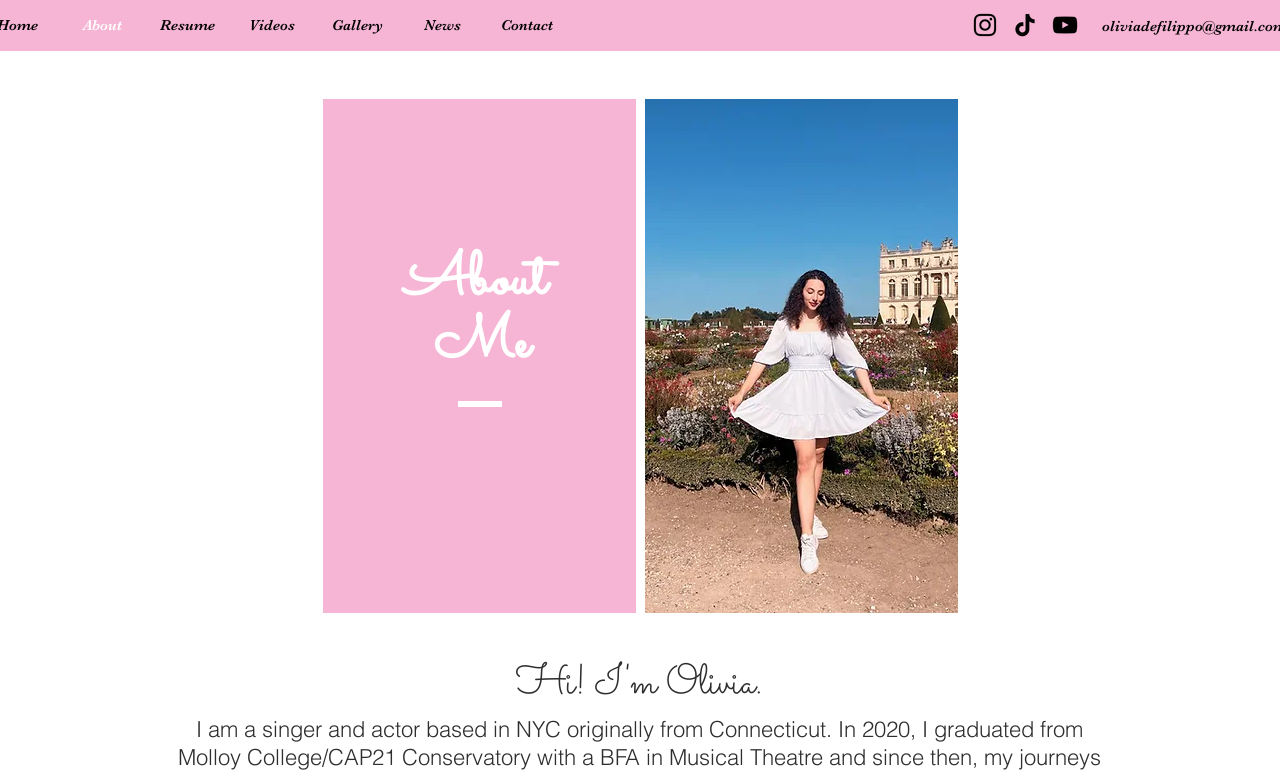What is the location of Olivia DeFilippo's origin?
Please answer the question with as much detail and depth as you can.

As mentioned in the text, Olivia DeFilippo is originally from Connecticut, although she is currently based in NYC.